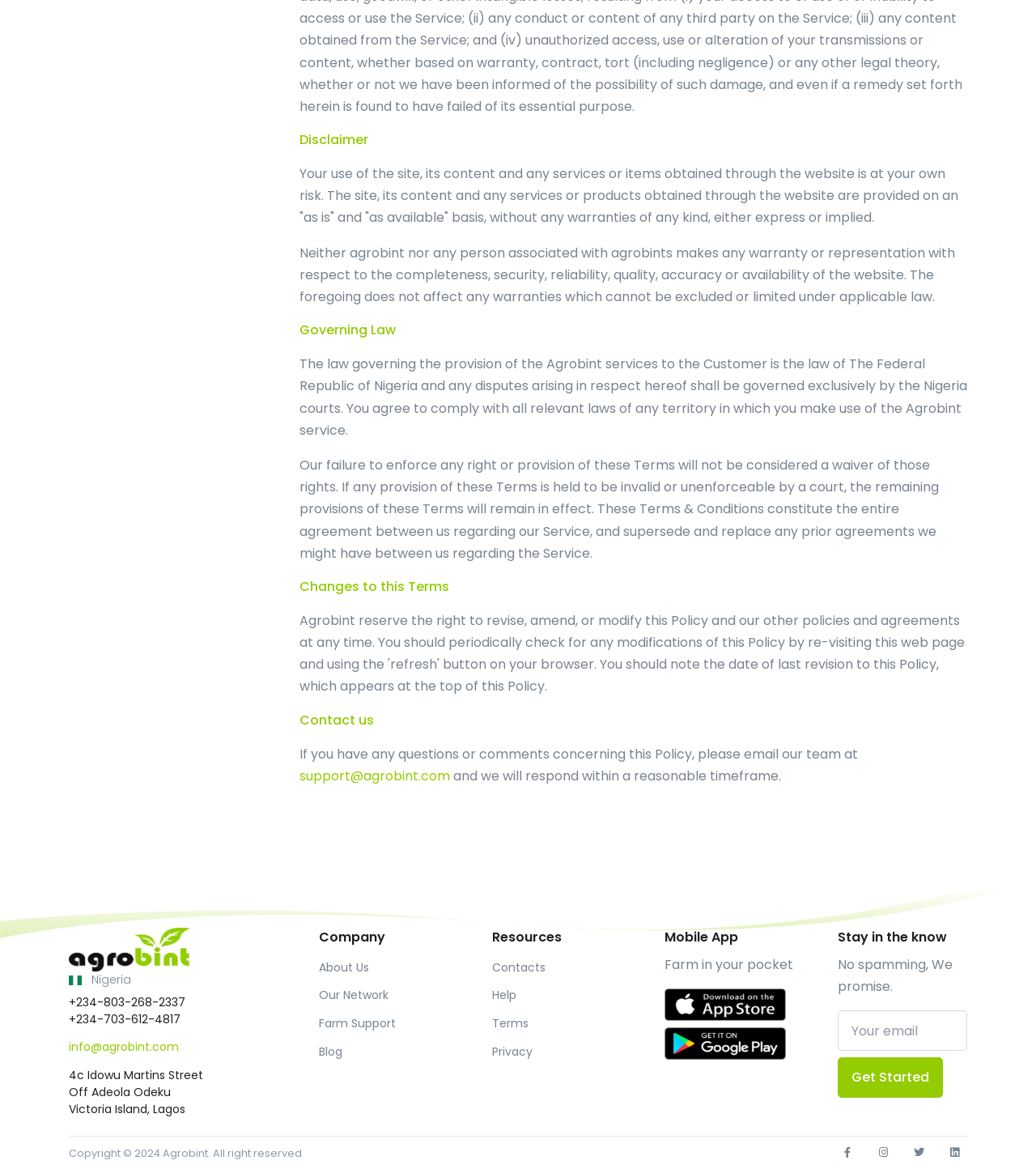Could you highlight the region that needs to be clicked to execute the instruction: "Click the 'About Us' link"?

[0.308, 0.816, 0.433, 0.84]